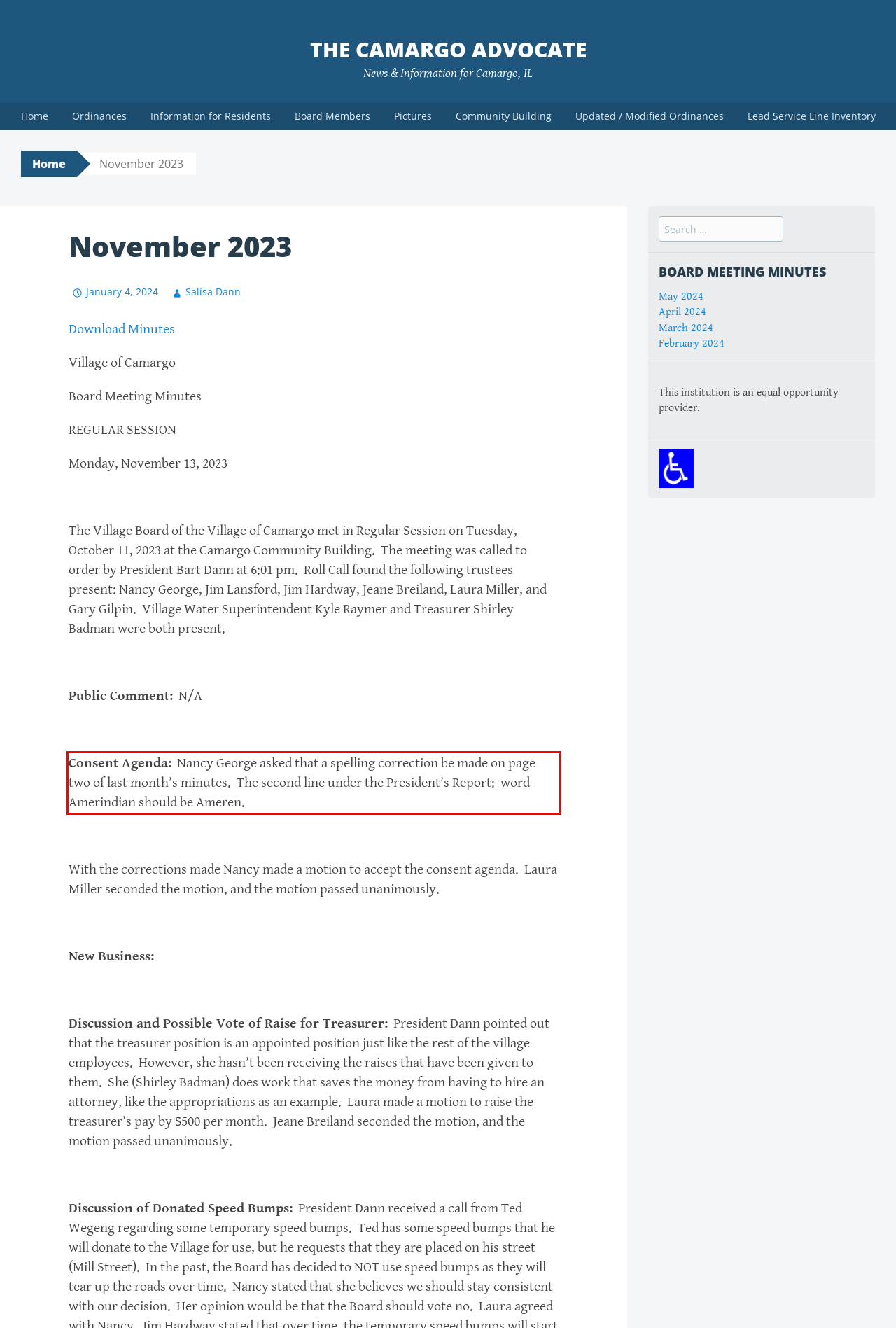Locate the red bounding box in the provided webpage screenshot and use OCR to determine the text content inside it.

Consent Agenda: Nancy George asked that a spelling correction be made on page two of last month’s minutes. The second line under the President’s Report: word Amerindian should be Ameren.